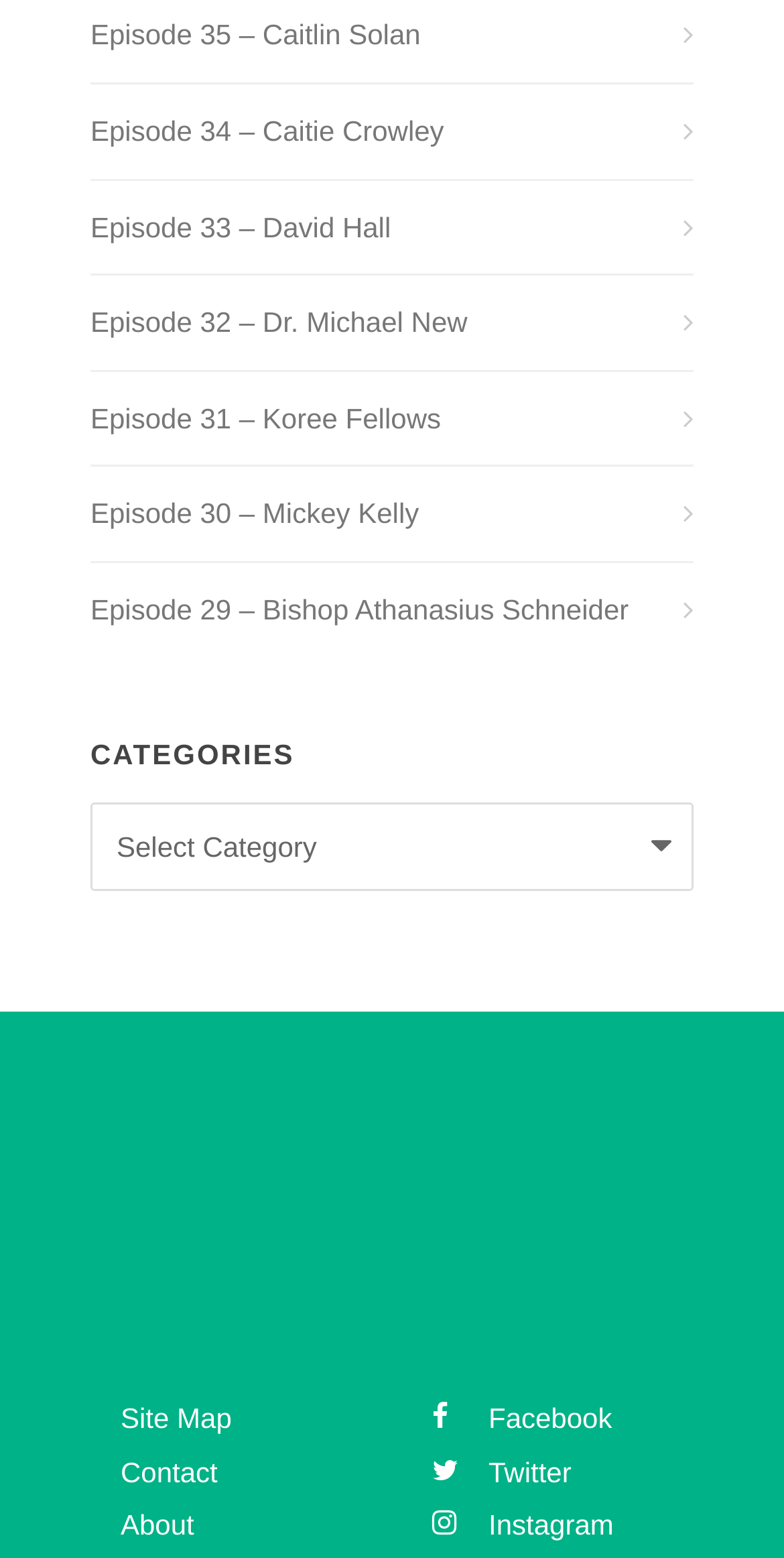Predict the bounding box for the UI component with the following description: "Site Map".

[0.154, 0.9, 0.296, 0.921]